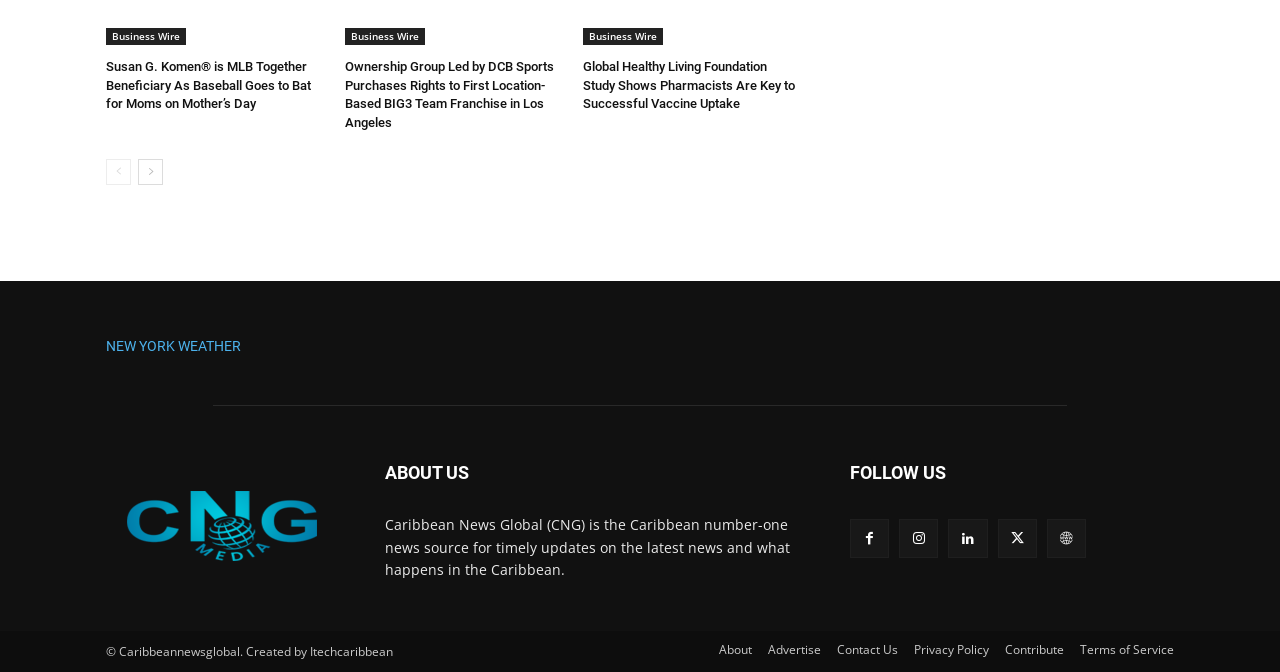How many social media links are on this page?
Based on the screenshot, provide your answer in one word or phrase.

5